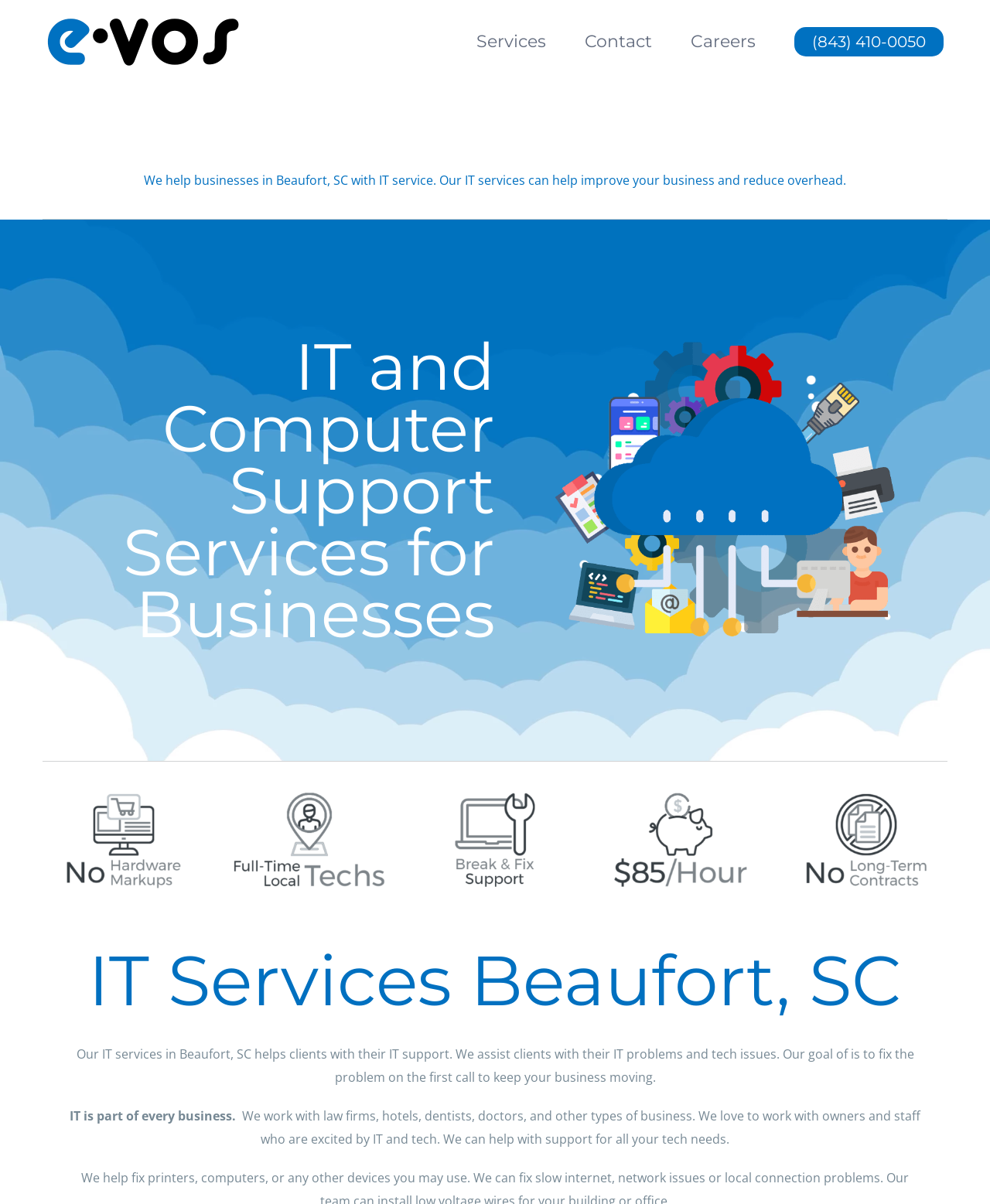Identify and provide the main heading of the webpage.

IT Services Beaufort, SC